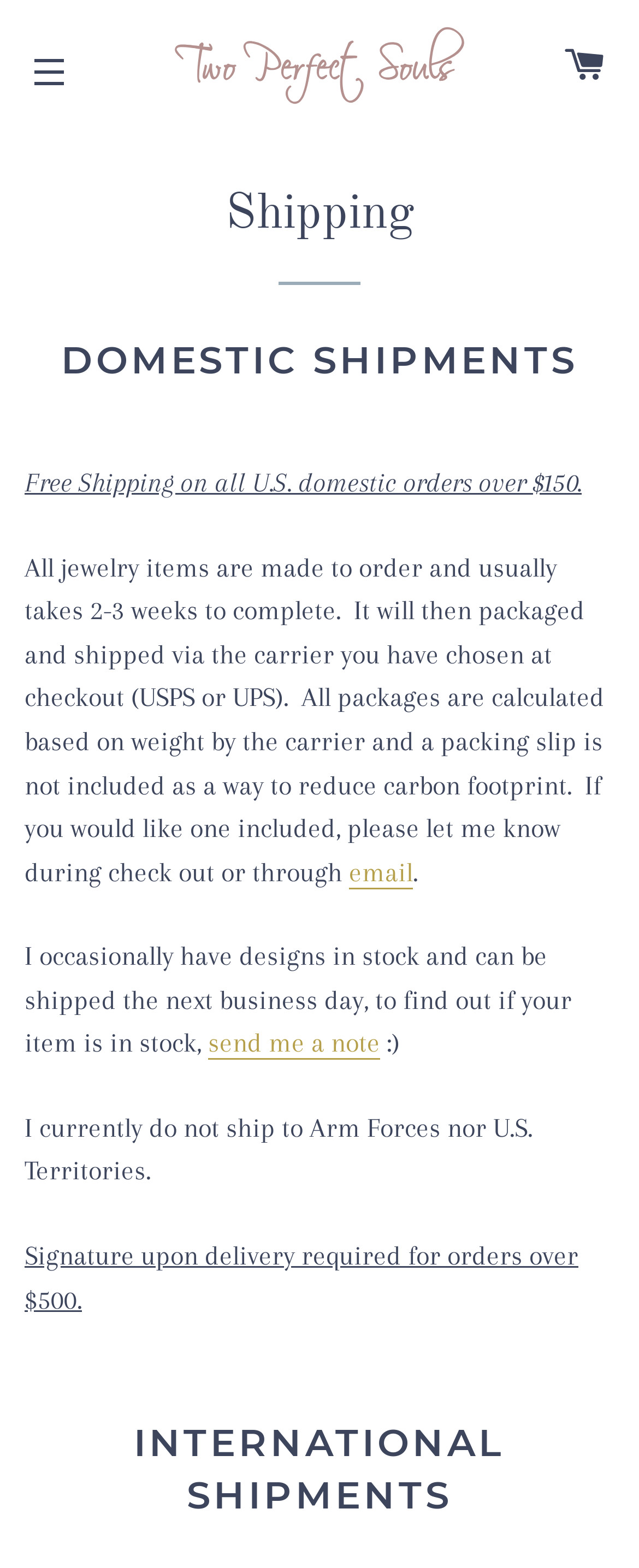By analyzing the image, answer the following question with a detailed response: What is required for orders over $500?

According to the webpage, it is stated that 'Signature upon delivery required for orders over $500.' This implies that for orders exceeding $500, a signature is required upon delivery.